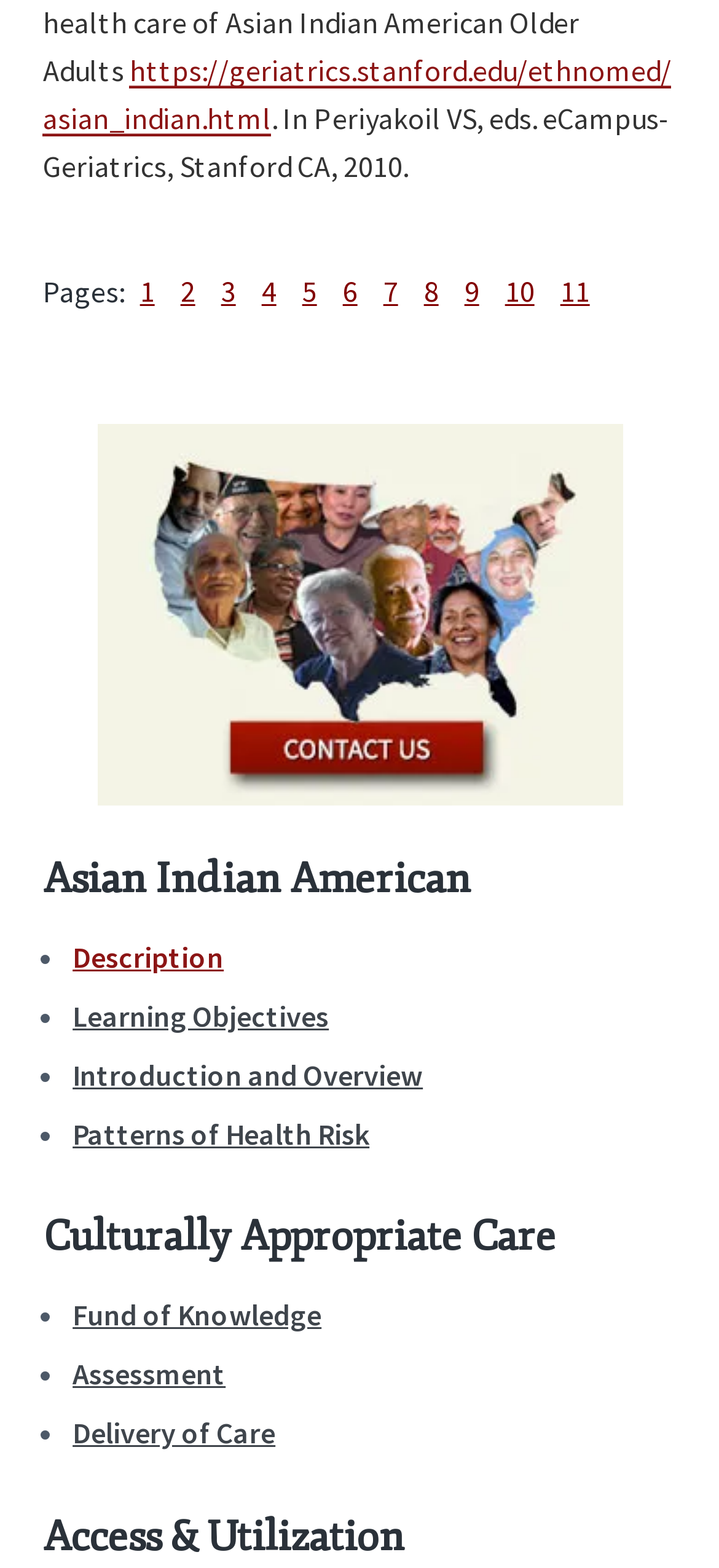Can you determine the bounding box coordinates of the area that needs to be clicked to fulfill the following instruction: "explore Fund of Knowledge"?

[0.101, 0.827, 0.447, 0.85]